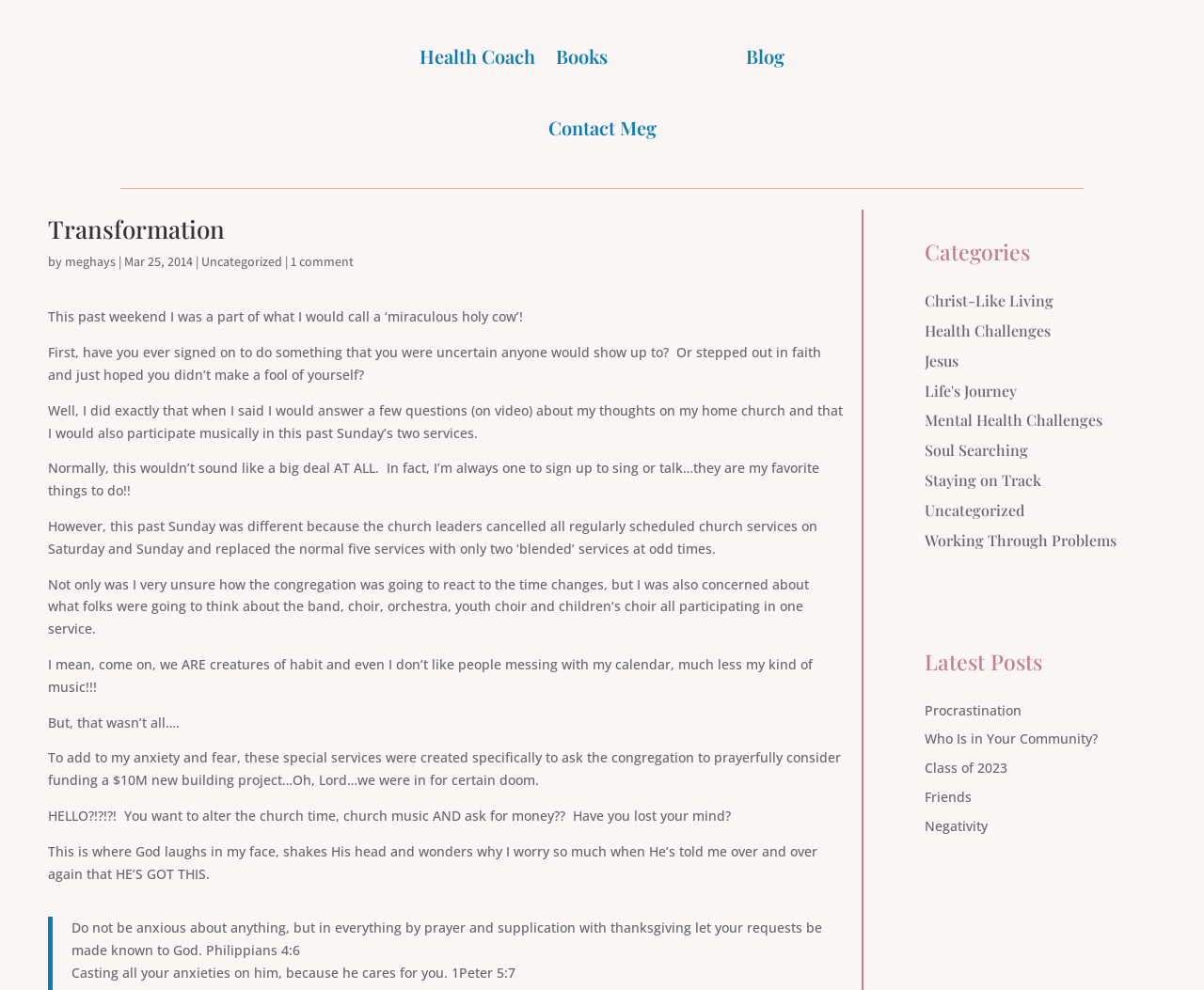Determine the bounding box coordinates of the target area to click to execute the following instruction: "Click on Health Coach."

[0.349, 0.021, 0.445, 0.093]